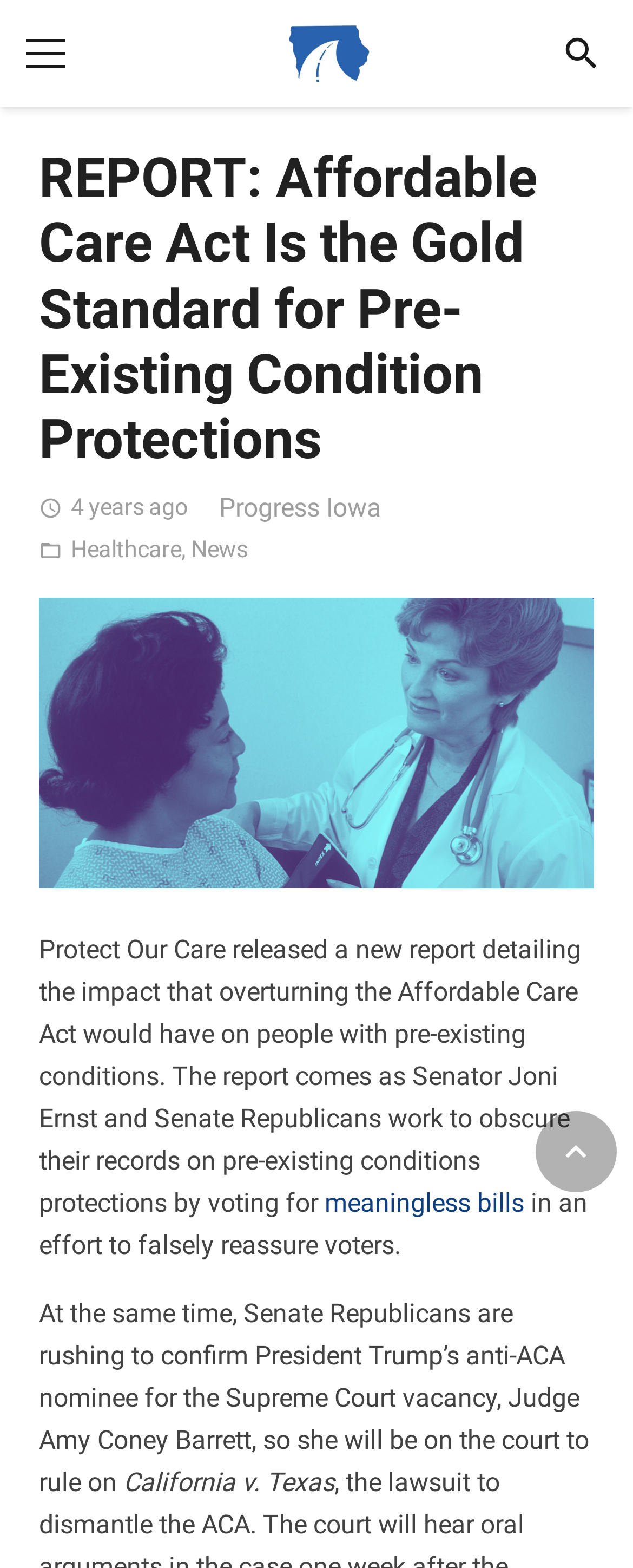Determine the main text heading of the webpage and provide its content.

REPORT: Affordable Care Act Is the Gold Standard for Pre-Existing Condition Protections